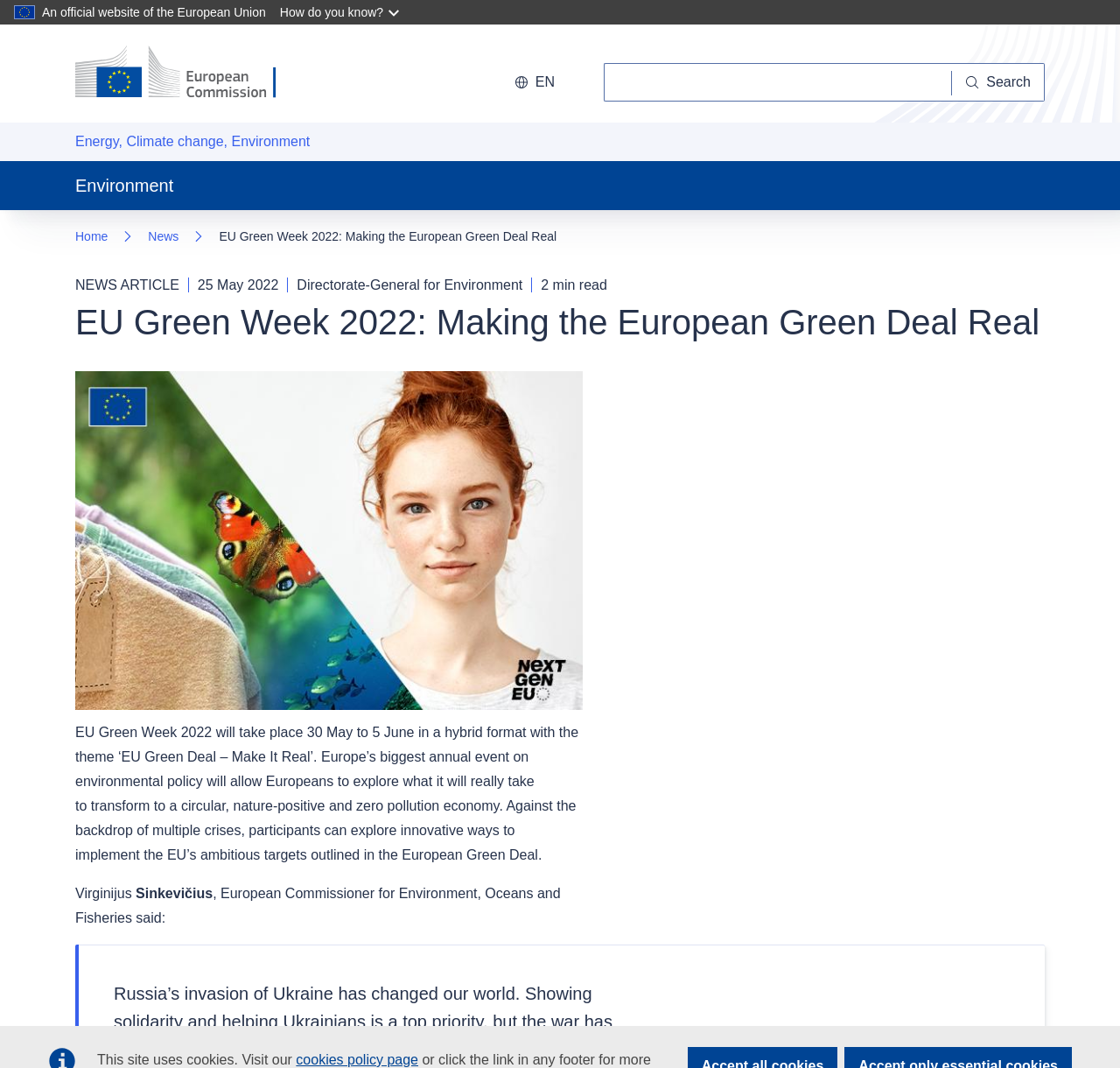Please provide the bounding box coordinate of the region that matches the element description: name="email" placeholder="Email". Coordinates should be in the format (top-left x, top-left y, bottom-right x, bottom-right y) and all values should be between 0 and 1.

None